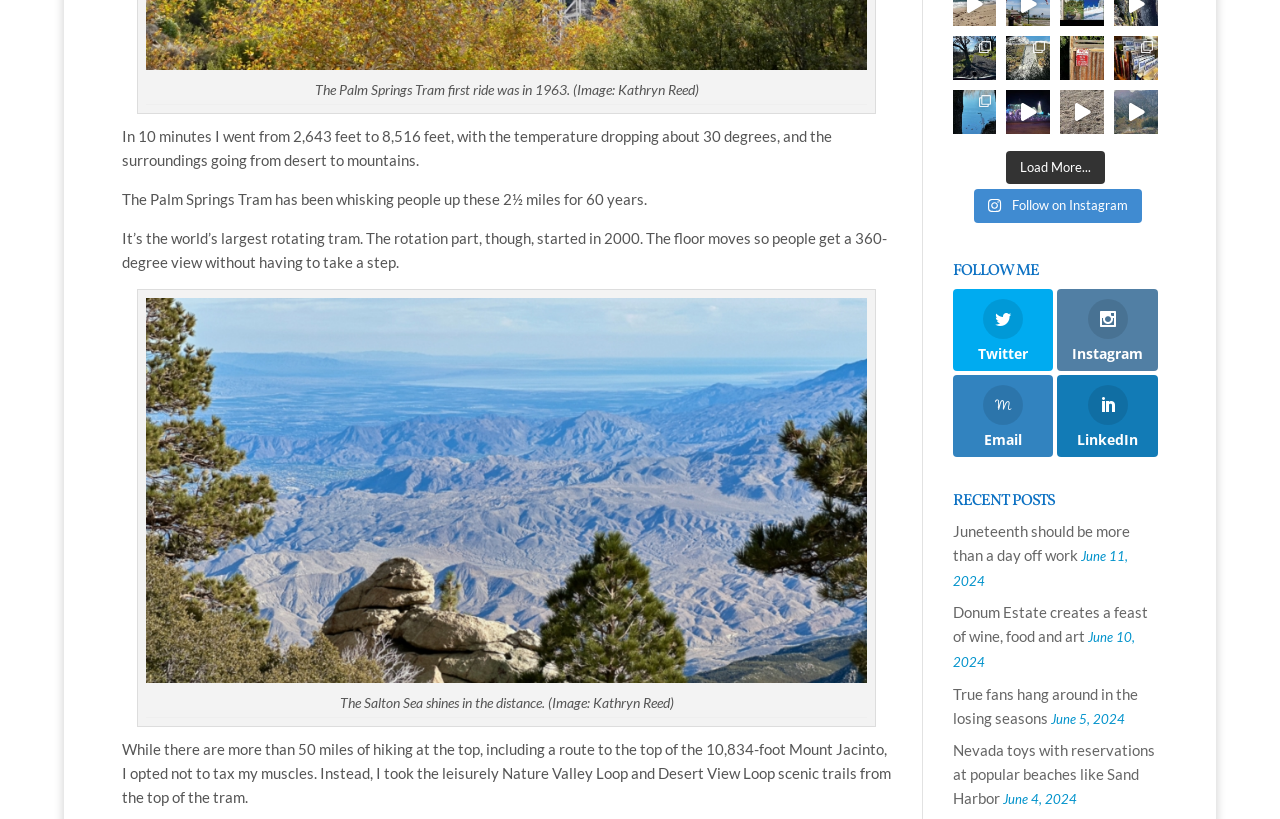Using the webpage screenshot, find the UI element described by Load More.... Provide the bounding box coordinates in the format (top-left x, top-left y, bottom-right x, bottom-right y), ensuring all values are floating point numbers between 0 and 1.

[0.786, 0.184, 0.863, 0.225]